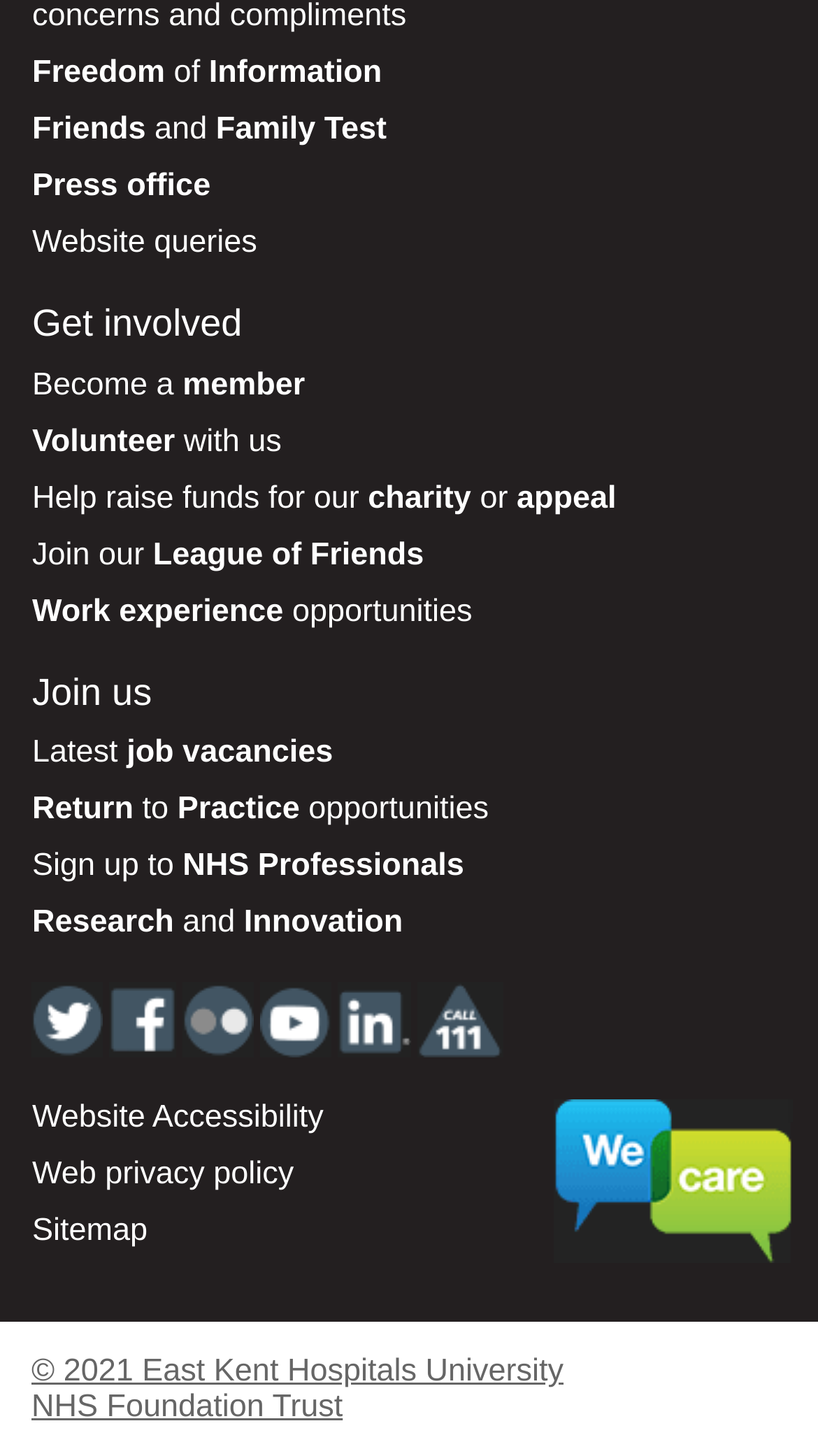Please determine the bounding box coordinates of the clickable area required to carry out the following instruction: "Click on Freedom of Information". The coordinates must be four float numbers between 0 and 1, represented as [left, top, right, bottom].

[0.039, 0.038, 0.467, 0.062]